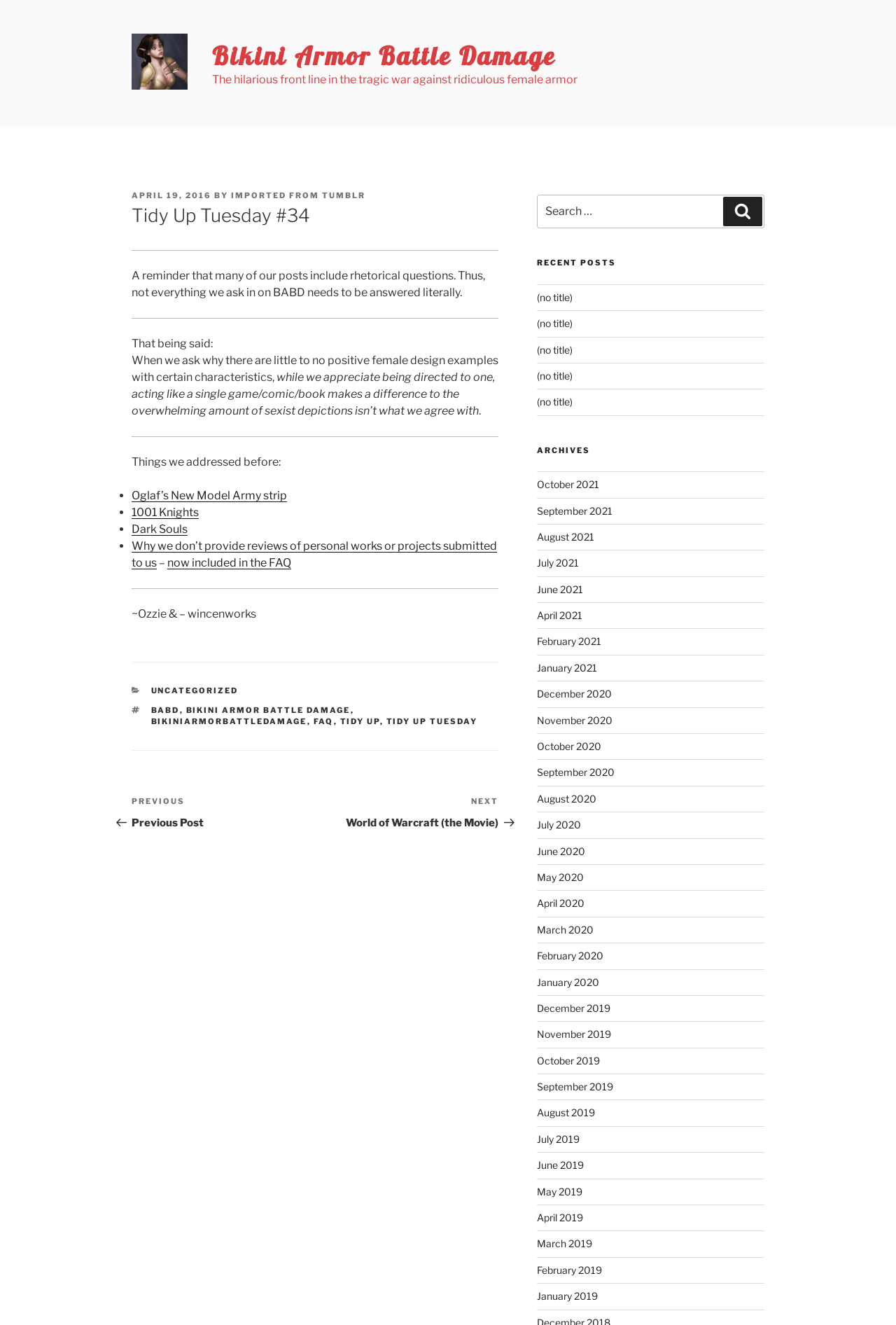Please provide the bounding box coordinates for the element that needs to be clicked to perform the instruction: "Check the 'ARCHIVES' section". The coordinates must consist of four float numbers between 0 and 1, formatted as [left, top, right, bottom].

[0.599, 0.336, 0.853, 0.344]